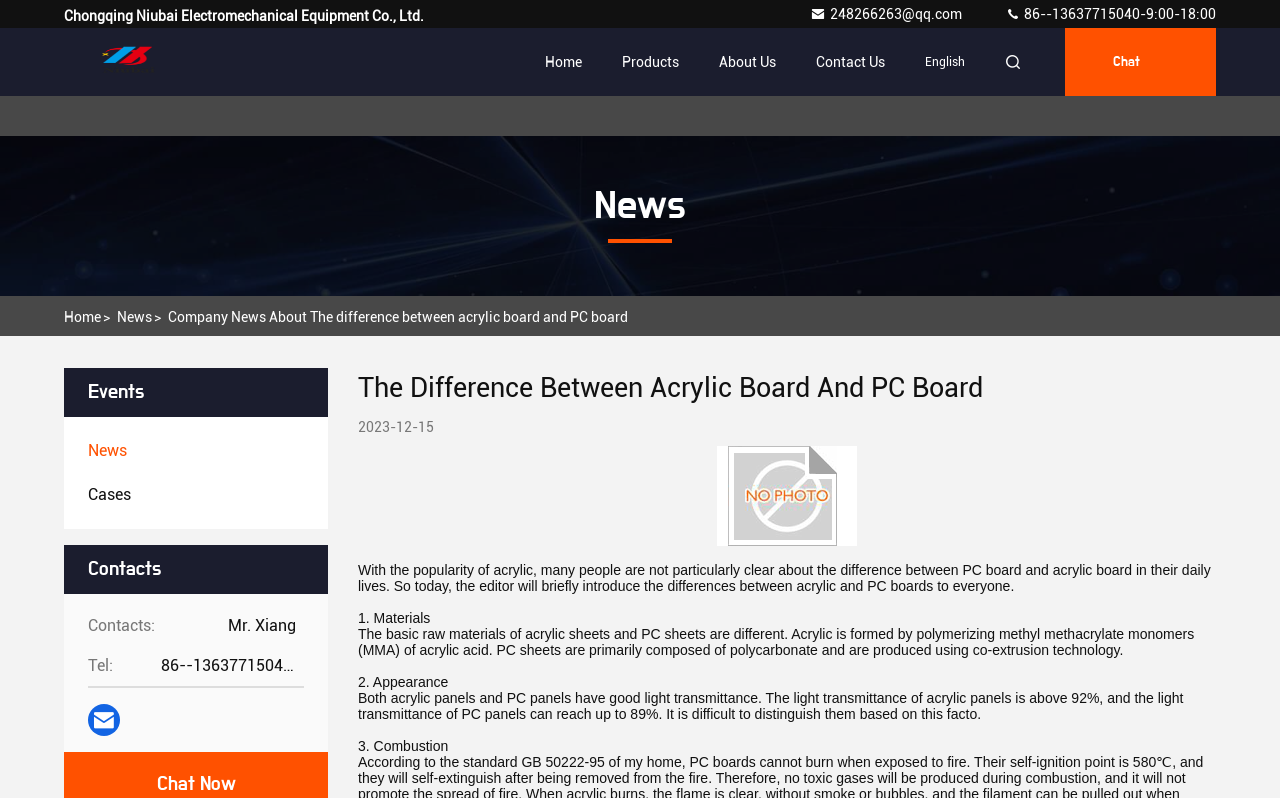Highlight the bounding box of the UI element that corresponds to this description: "About Us".

[0.562, 0.035, 0.606, 0.12]